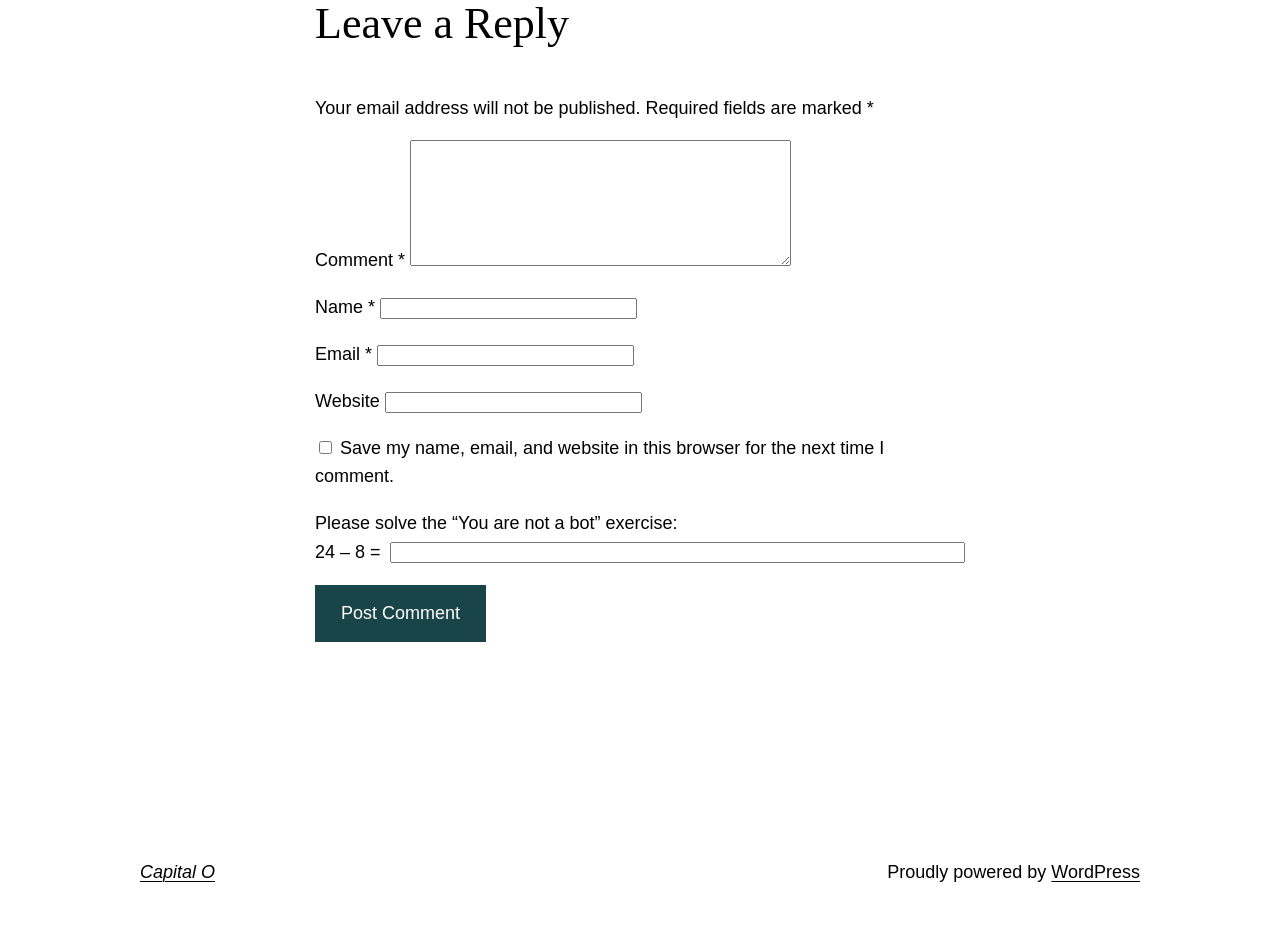Please locate the bounding box coordinates of the element that should be clicked to achieve the given instruction: "Type your name".

[0.297, 0.314, 0.498, 0.336]